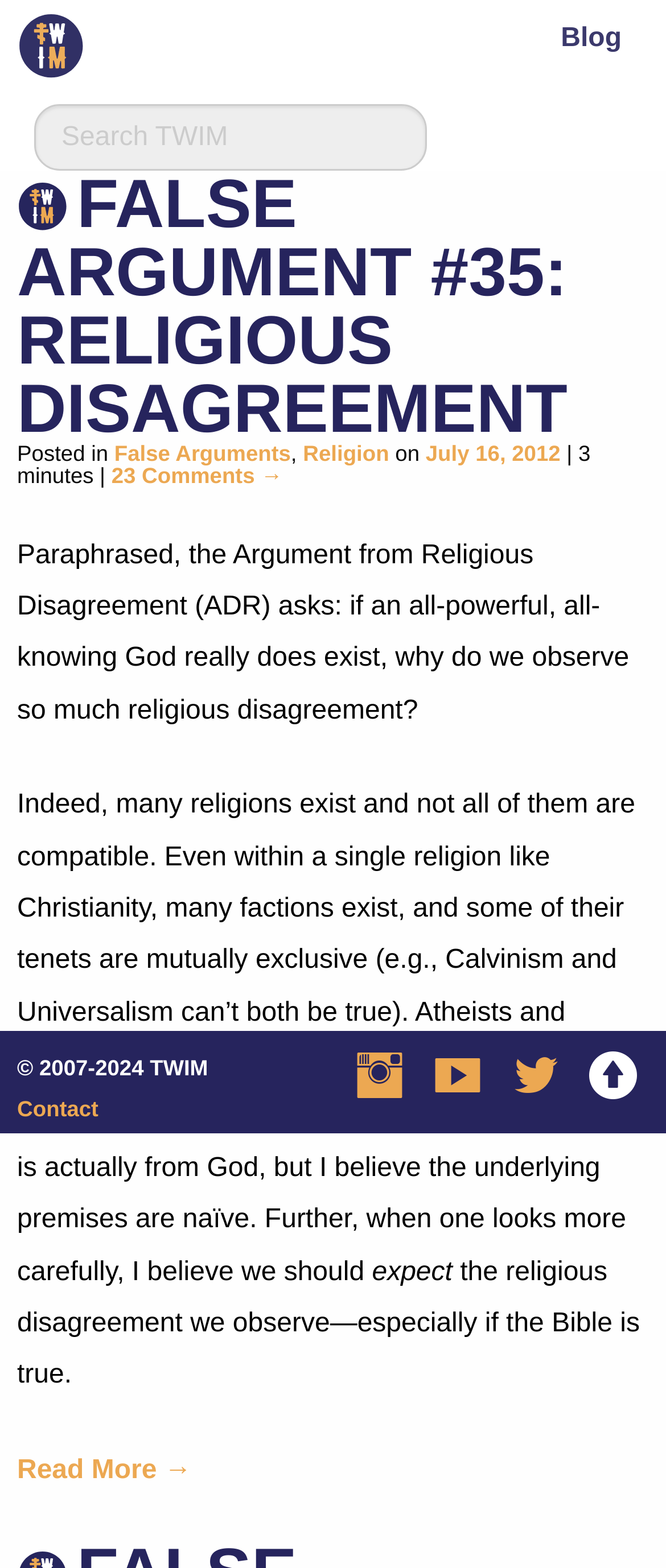Identify and extract the main heading of the webpage.

FALSE ARGUMENT #35: RELIGIOUS DISAGREEMENT